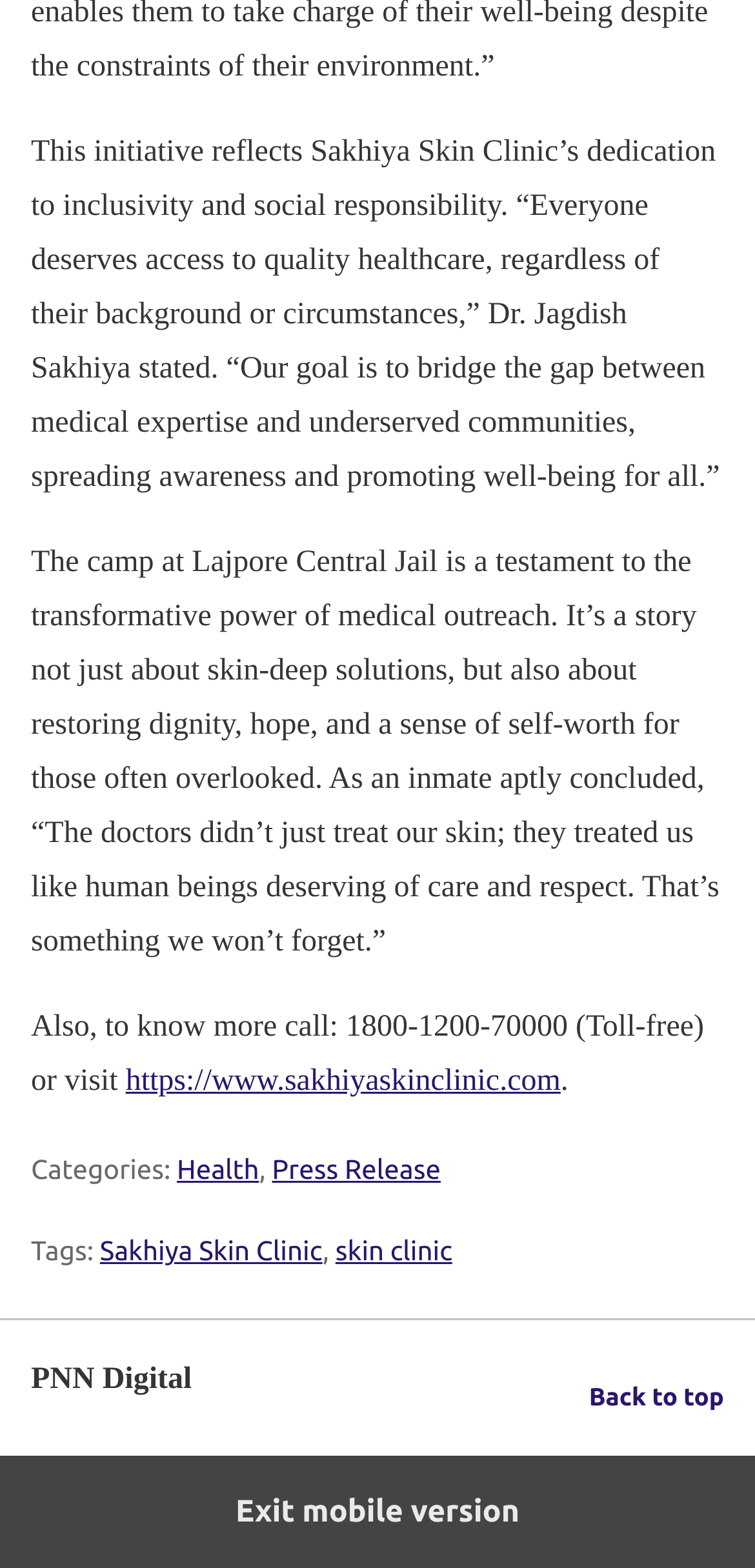Provide a one-word or short-phrase response to the question:
What is the goal of Sakhiya Skin Clinic?

Bridge the gap between medical expertise and underserved communities